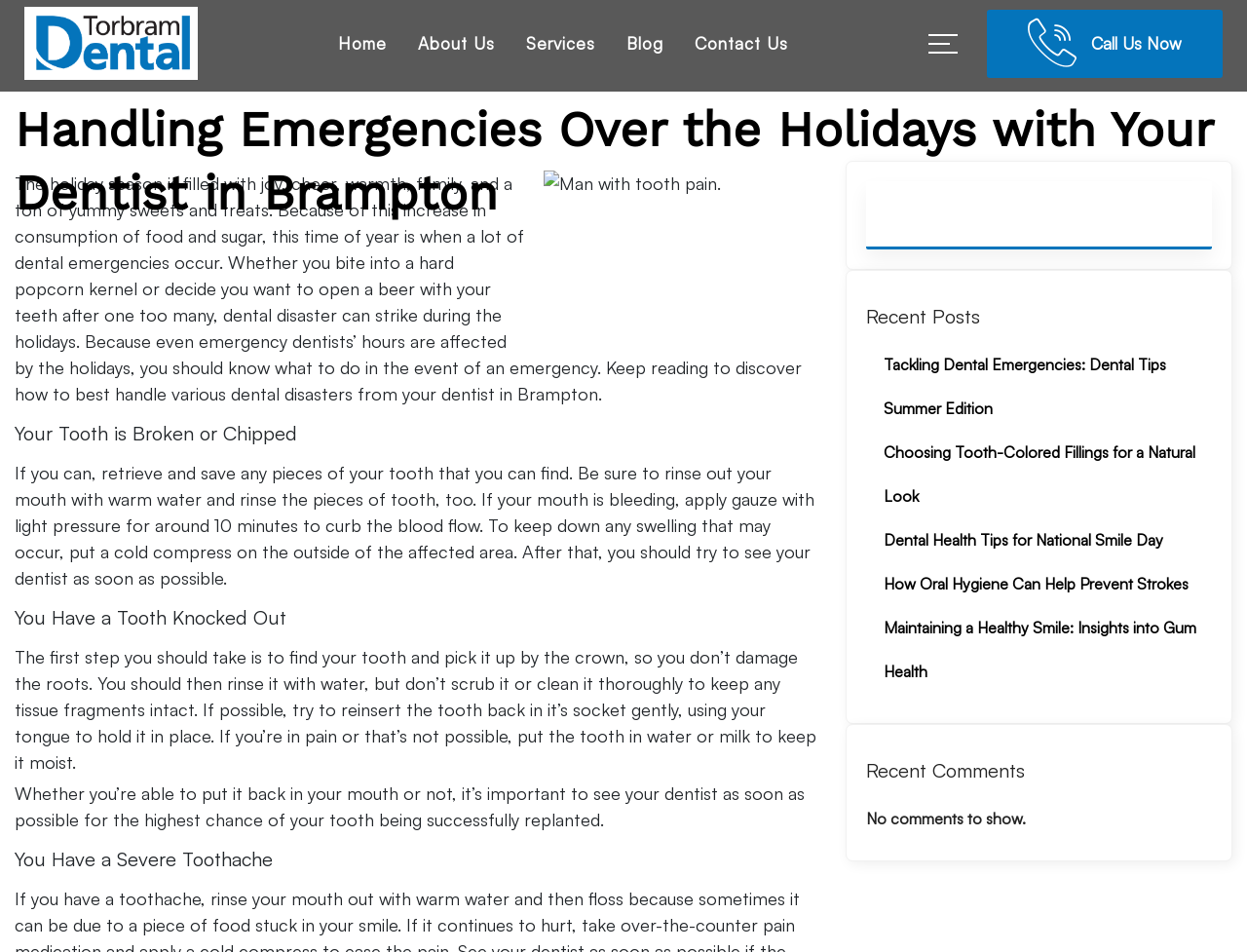Present a detailed account of what is displayed on the webpage.

This webpage is about handling dental emergencies during the holiday season. At the top left, there is a small image, and next to it, a navigation menu with links to "Home", "About Us", "Services", "Blog", and "Contact Us". On the top right, there is a call-to-action button "Call Us Now".

The main content of the page is divided into sections, each with a heading and descriptive text. The first section has a heading "Handling Emergencies Over the Holidays with Your Dentist in Brampton" and a brief introduction to the importance of being prepared for dental emergencies during the holidays. Below this section, there is an image of a man with tooth pain.

The following sections provide guidance on how to handle specific dental emergencies, including a broken or chipped tooth, a knocked-out tooth, and a severe toothache. Each section has a heading and step-by-step instructions on what to do in case of an emergency.

On the right side of the page, there is a search box and a section titled "Recent Posts" with links to several blog articles related to dental health and emergencies. Below this section, there is a section titled "Recent Comments" with a message indicating that there are no comments to show.

Overall, the webpage is informative and provides practical advice on how to handle dental emergencies during the holiday season.